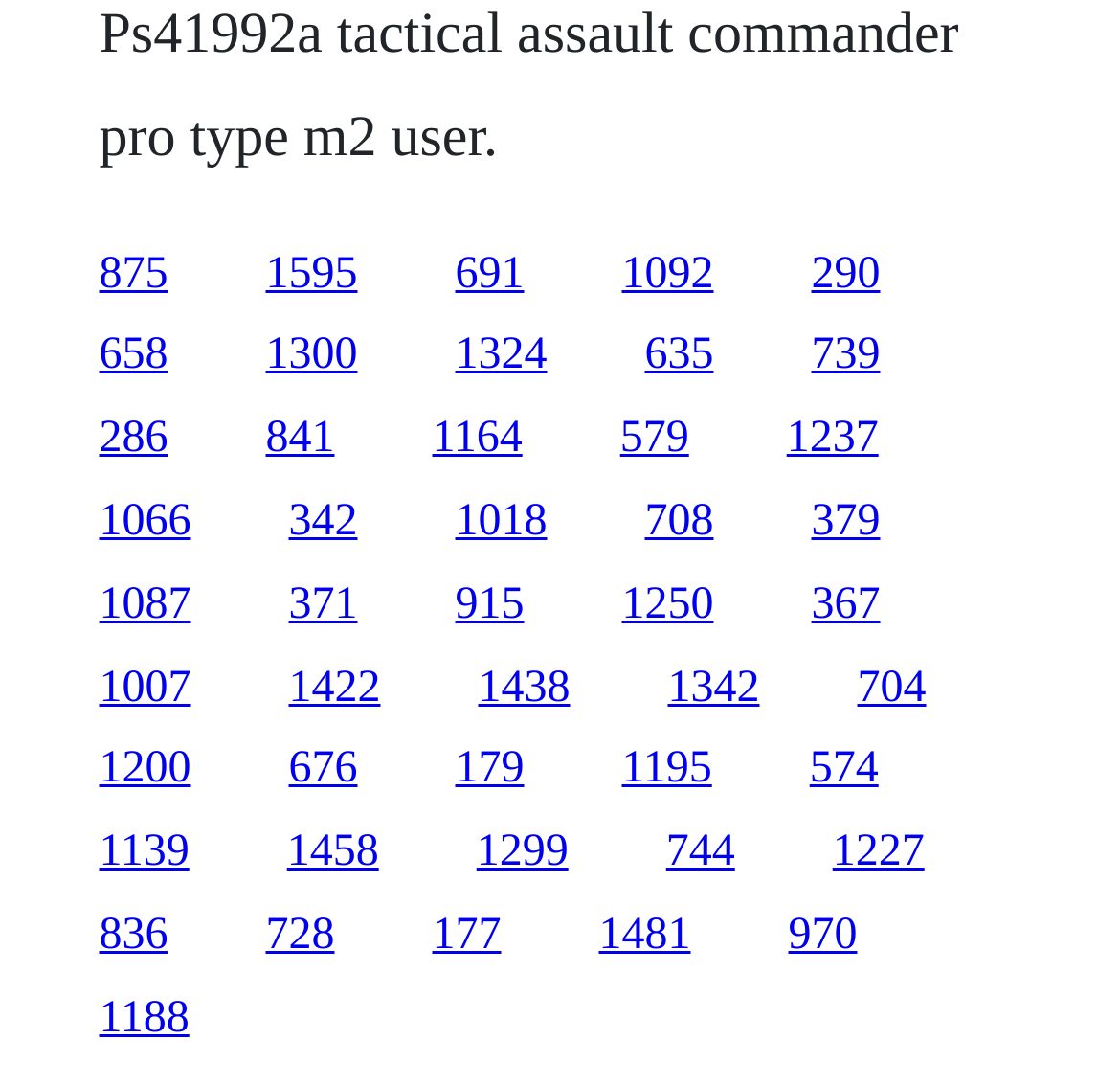Indicate the bounding box coordinates of the clickable region to achieve the following instruction: "visit the third link."

[0.406, 0.229, 0.468, 0.274]